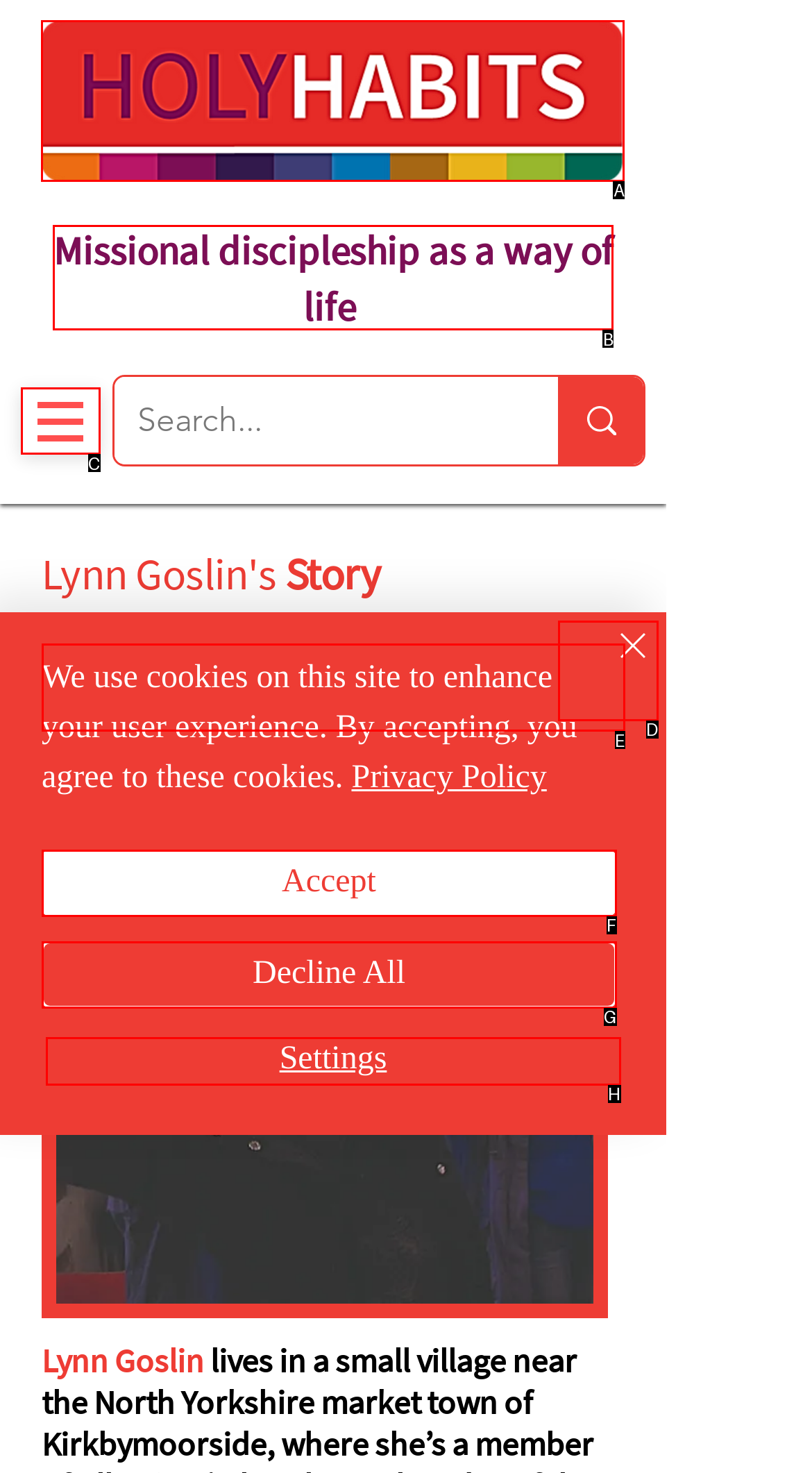Specify the letter of the UI element that should be clicked to achieve the following: View Holy Habits logo
Provide the corresponding letter from the choices given.

A